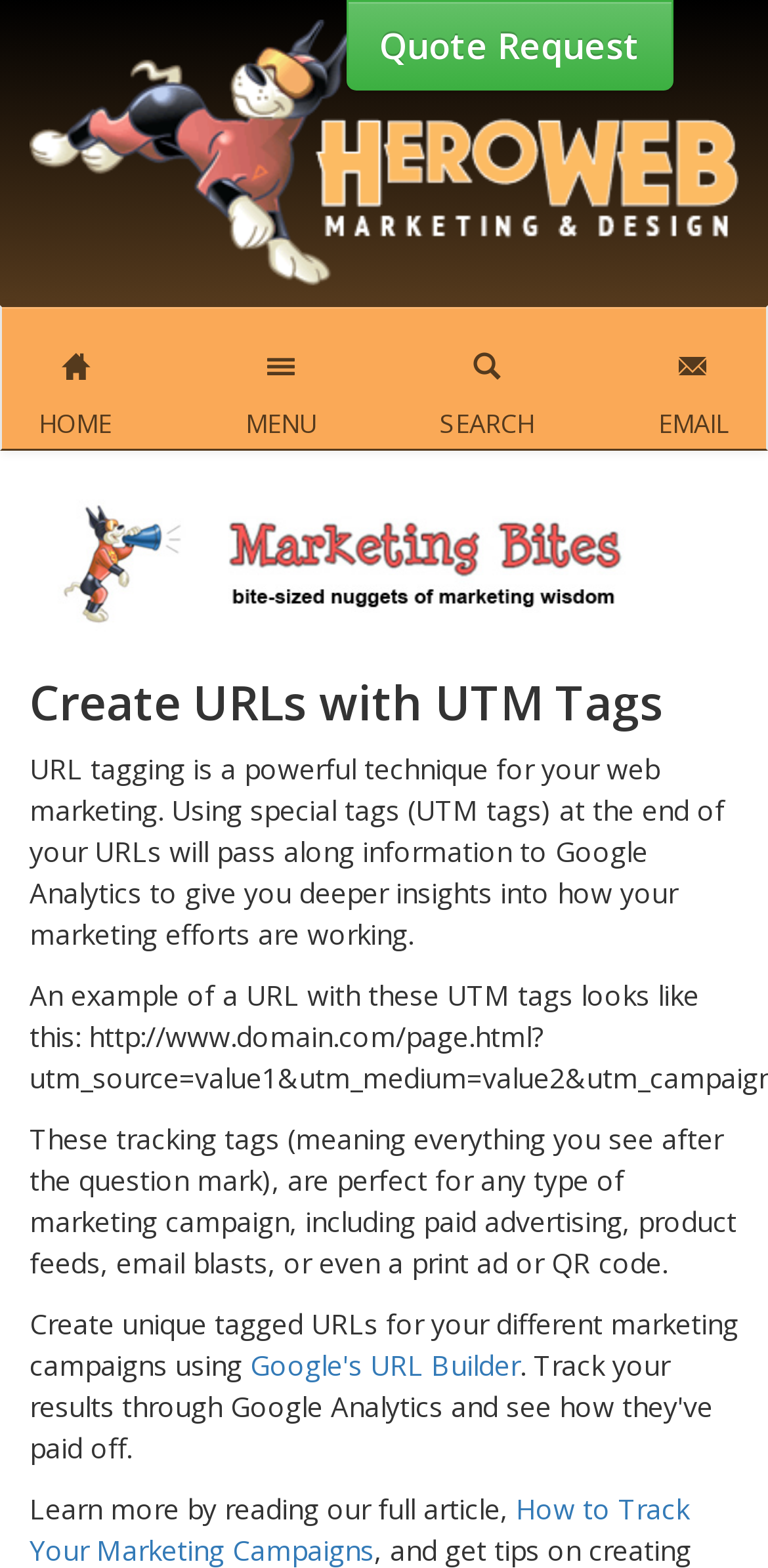Describe the webpage in detail, including text, images, and layout.

The webpage is about creating URLs with UTM tags for web marketing. At the top left, there is a link to an empty page, and next to it, a link to "Quote Request" is positioned. Below these links, there is a navigation menu with a "HOME" link, a "MENU" static text, and a "SEARCH" static text. The menu also includes a toggle navigation button and an expanded button. On the right side of the navigation menu, there are three more links: an empty link, an "EMAIL" link, and another empty link.

Below the navigation menu, there is a heading "Marketing Bites" with an associated image. Next to it, there is a heading "Create URLs with UTM Tags". Below these headings, there is a paragraph of text explaining the benefits of URL tagging for web marketing, followed by another paragraph describing the uses of tracking tags in various marketing campaigns.

Further down, there is a sentence encouraging the creation of unique tagged URLs for different marketing campaigns, with a link to "Google's URL Builder" in the middle of the sentence. Finally, there is a sentence inviting readers to learn more by reading a full article.